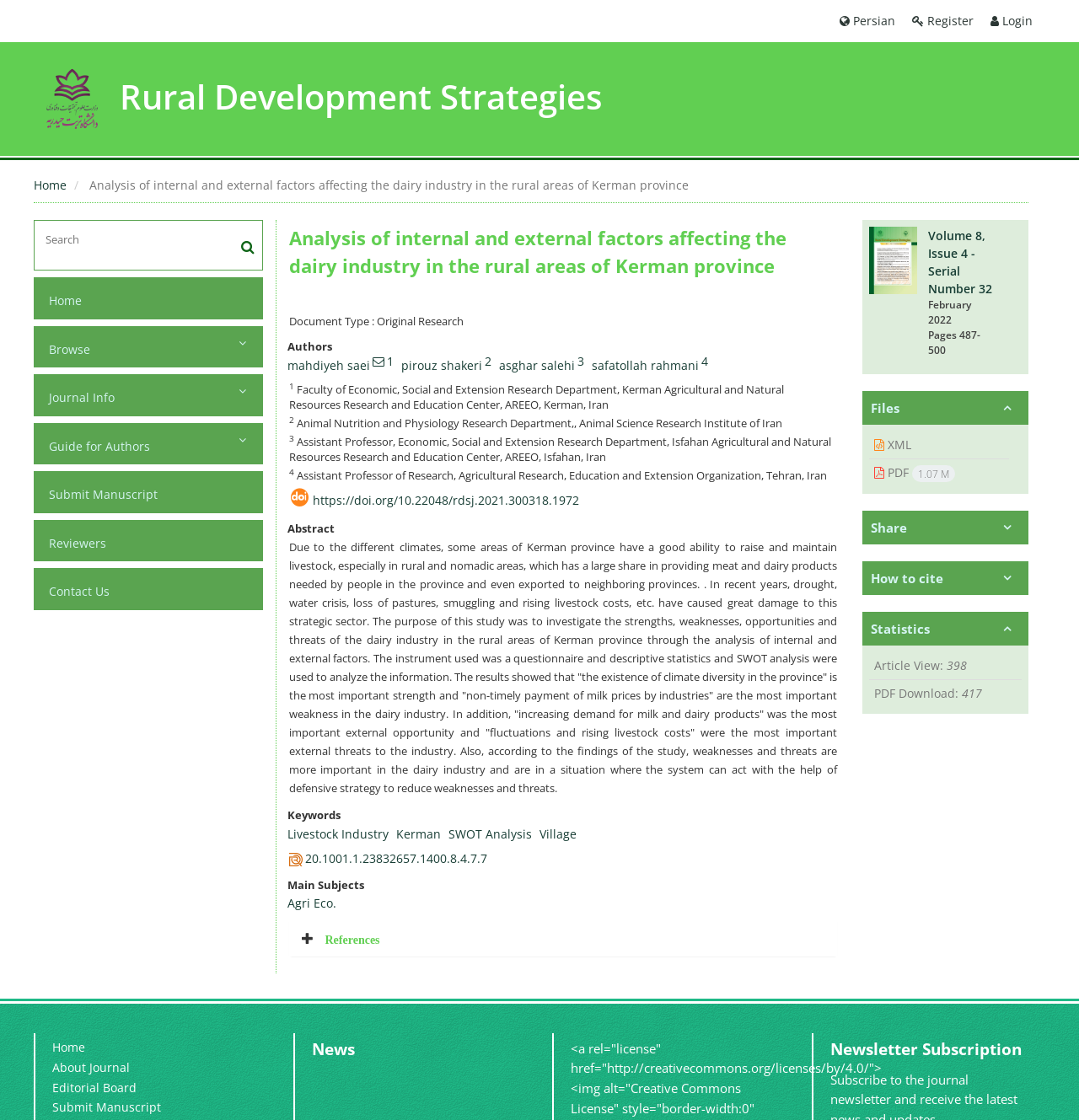For the element described, predict the bounding box coordinates as (top-left x, top-left y, bottom-right x, bottom-right y). All values should be between 0 and 1. Element description: Rural Development Strategies

[0.038, 0.06, 0.962, 0.117]